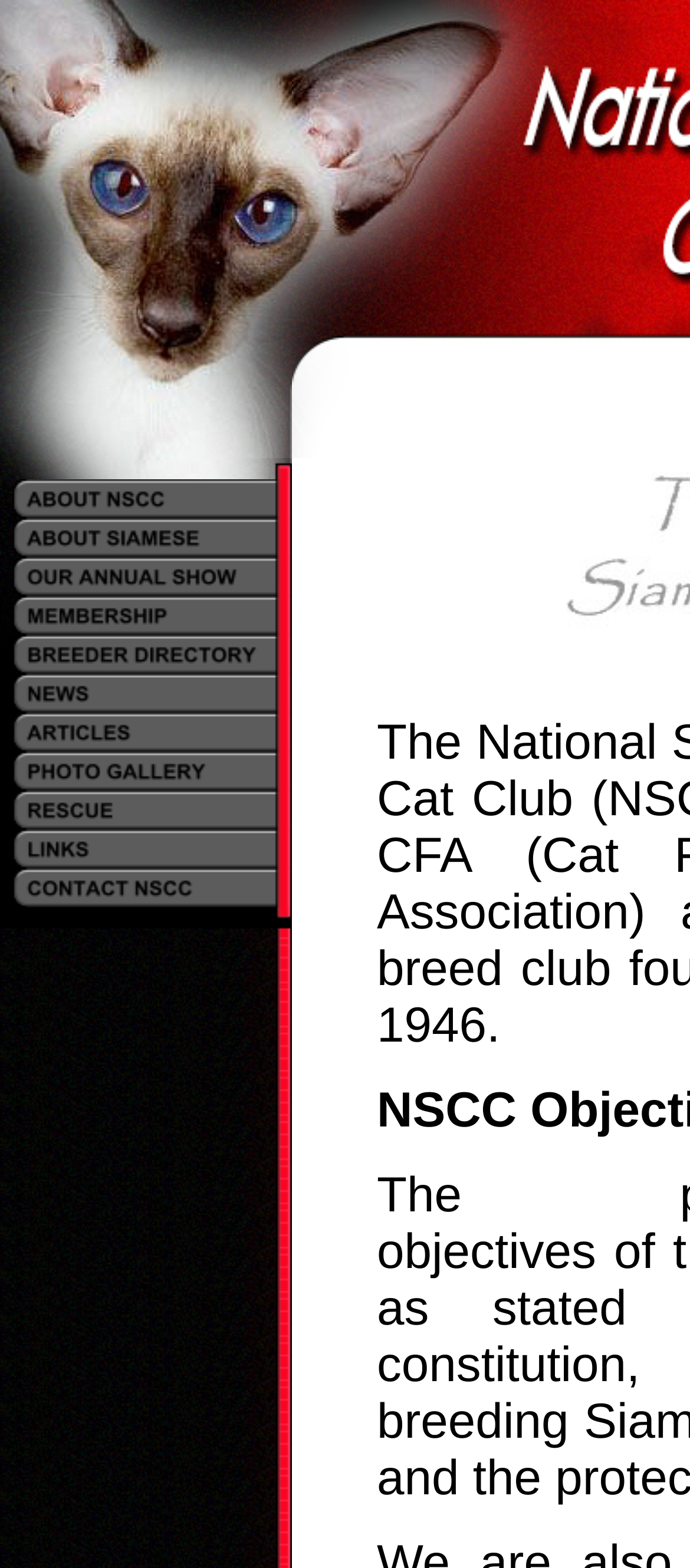Identify the bounding box for the UI element that is described as follows: "alt="RESCUE"".

[0.018, 0.514, 0.423, 0.533]